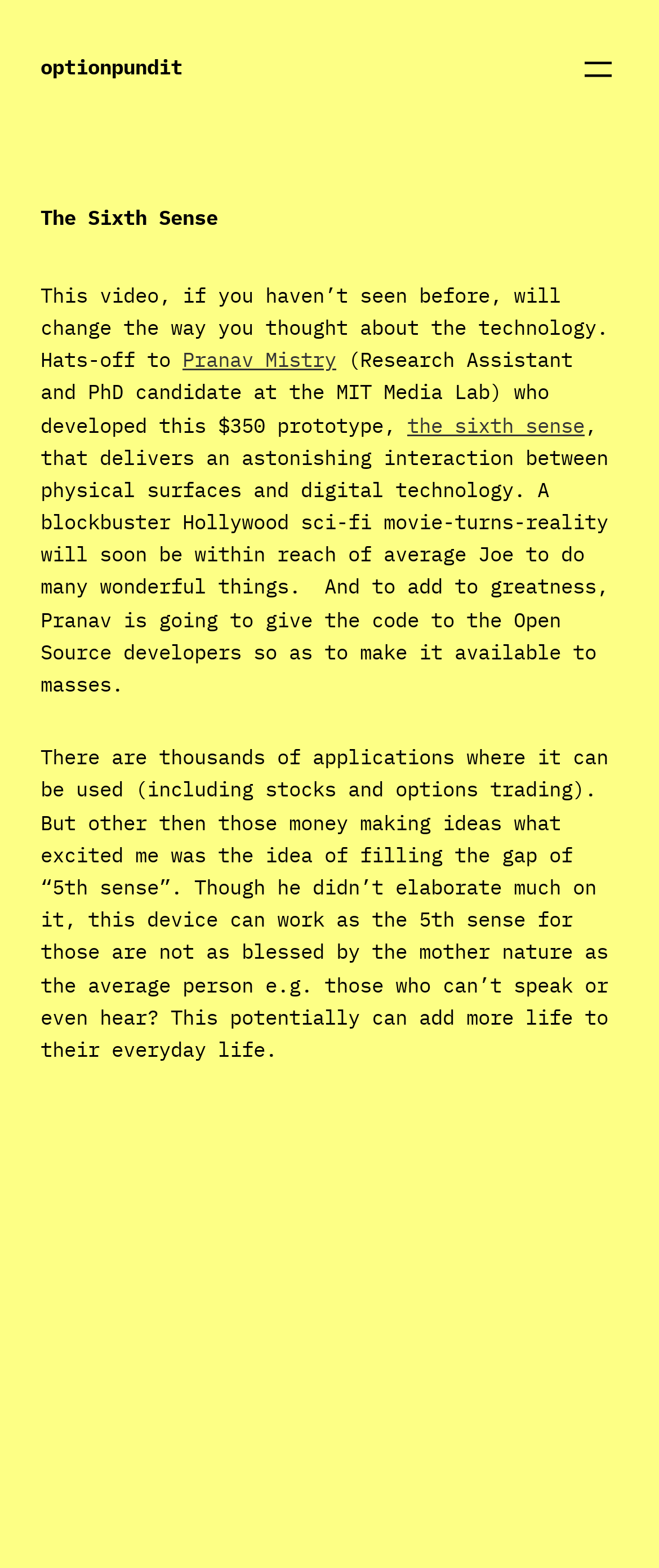Who developed the sixth sense prototype?
Provide a detailed and extensive answer to the question.

According to the webpage, the sixth sense prototype was developed by Pranav Mistry, a Research Assistant and PhD candidate at the MIT Media Lab, as mentioned in the text 'Pranav Mistry (Research Assistant and PhD candidate at the MIT Media Lab) who developed this $350 prototype'.